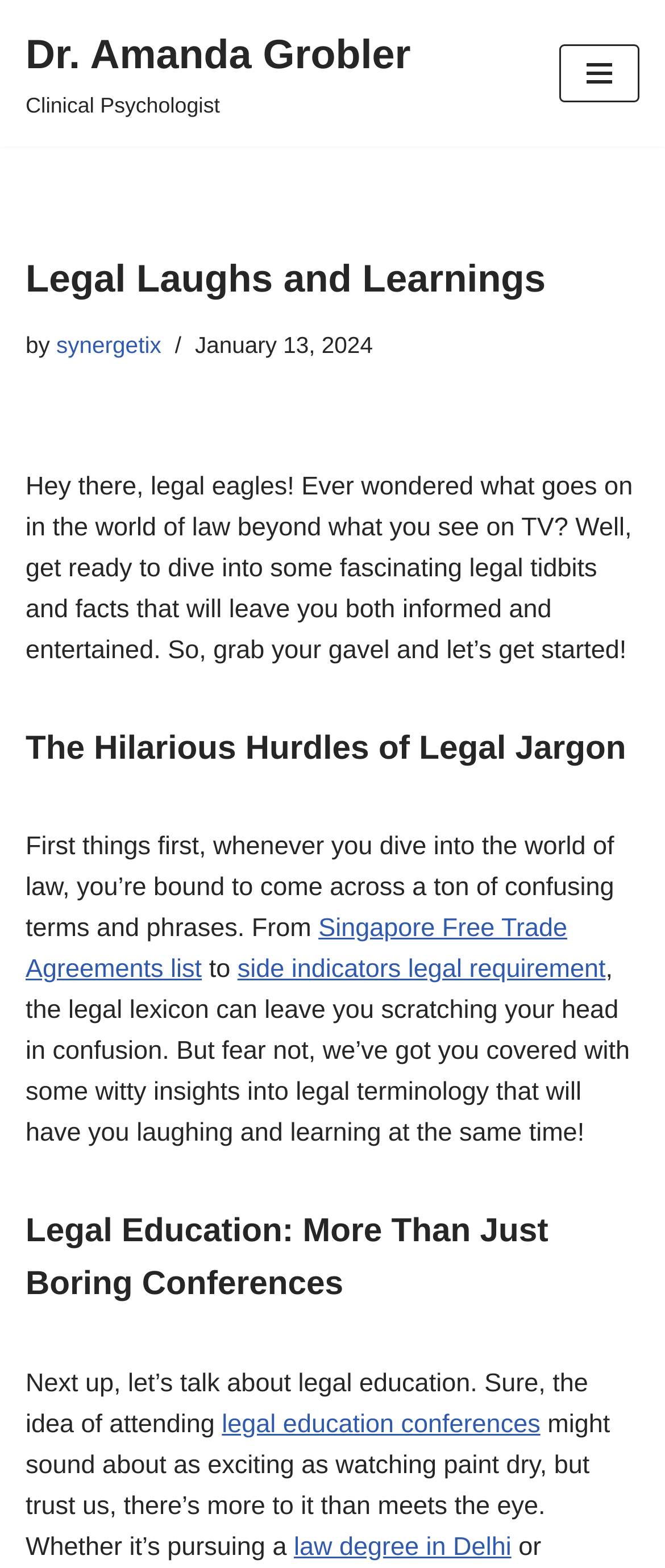Please answer the following question using a single word or phrase: 
What is the date mentioned in the webpage?

January 13, 2024